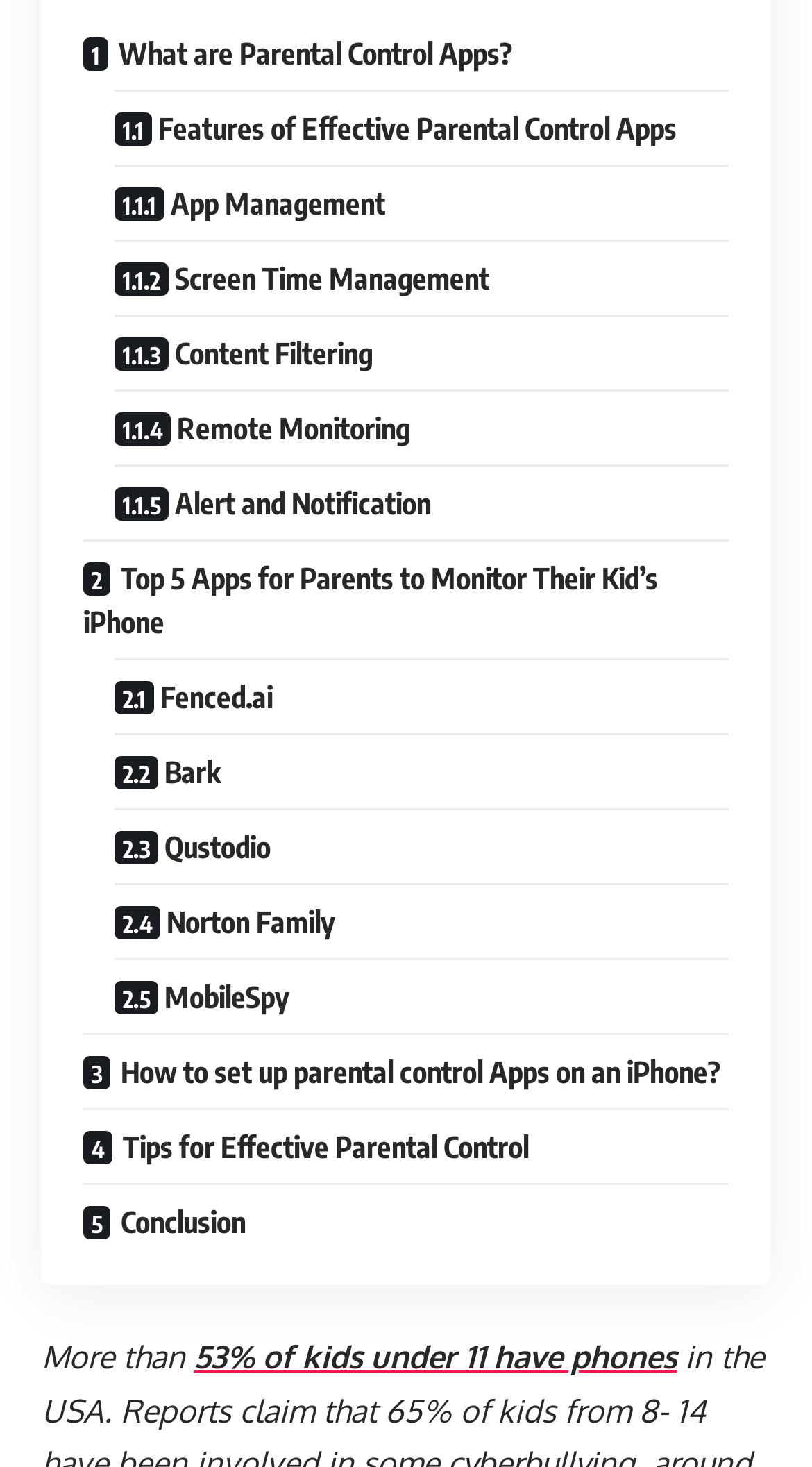Please specify the bounding box coordinates of the region to click in order to perform the following instruction: "Learn about parental control apps".

[0.103, 0.011, 0.897, 0.06]